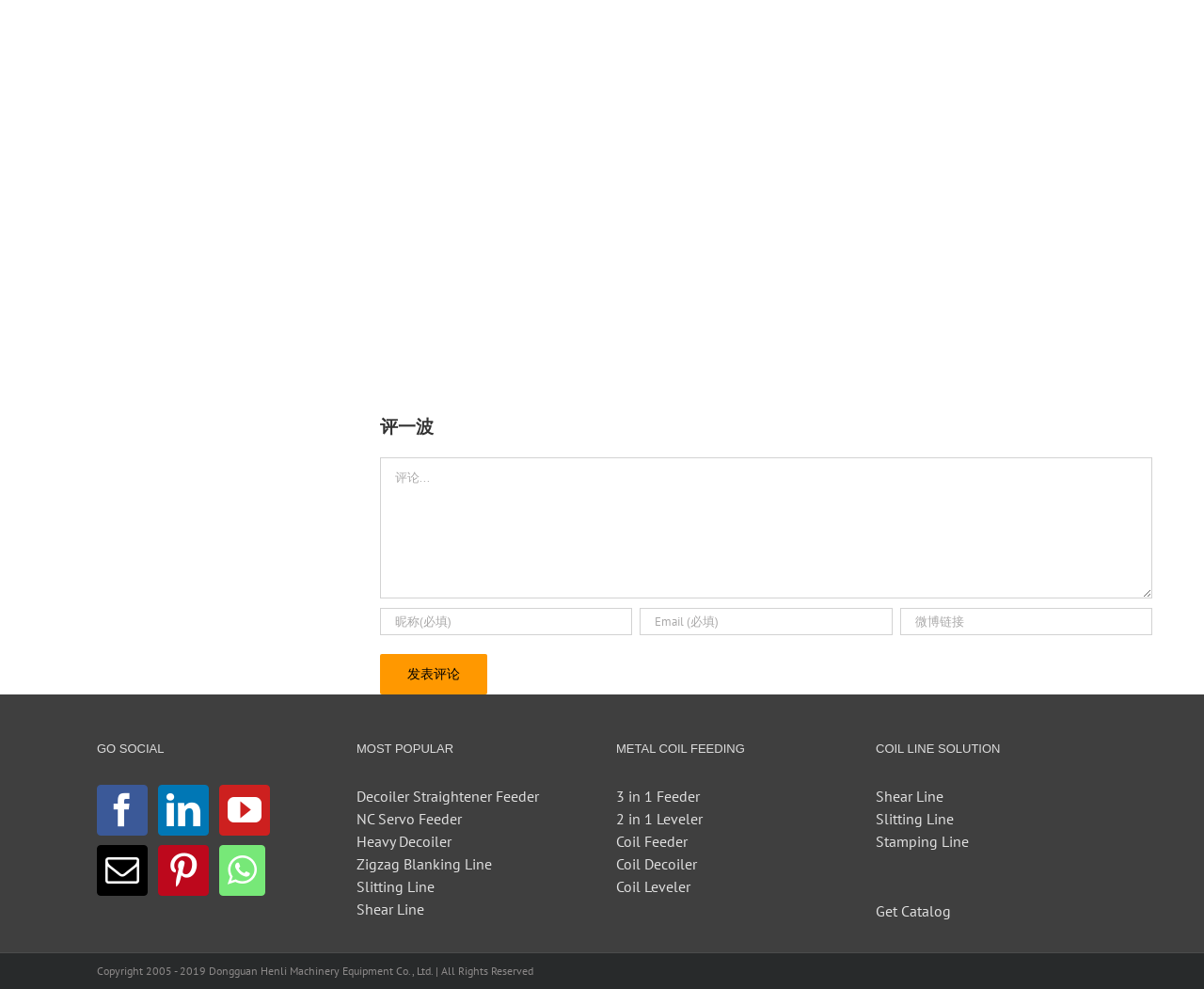Please locate the clickable area by providing the bounding box coordinates to follow this instruction: "Click the '发表评论' button".

[0.316, 0.662, 0.405, 0.702]